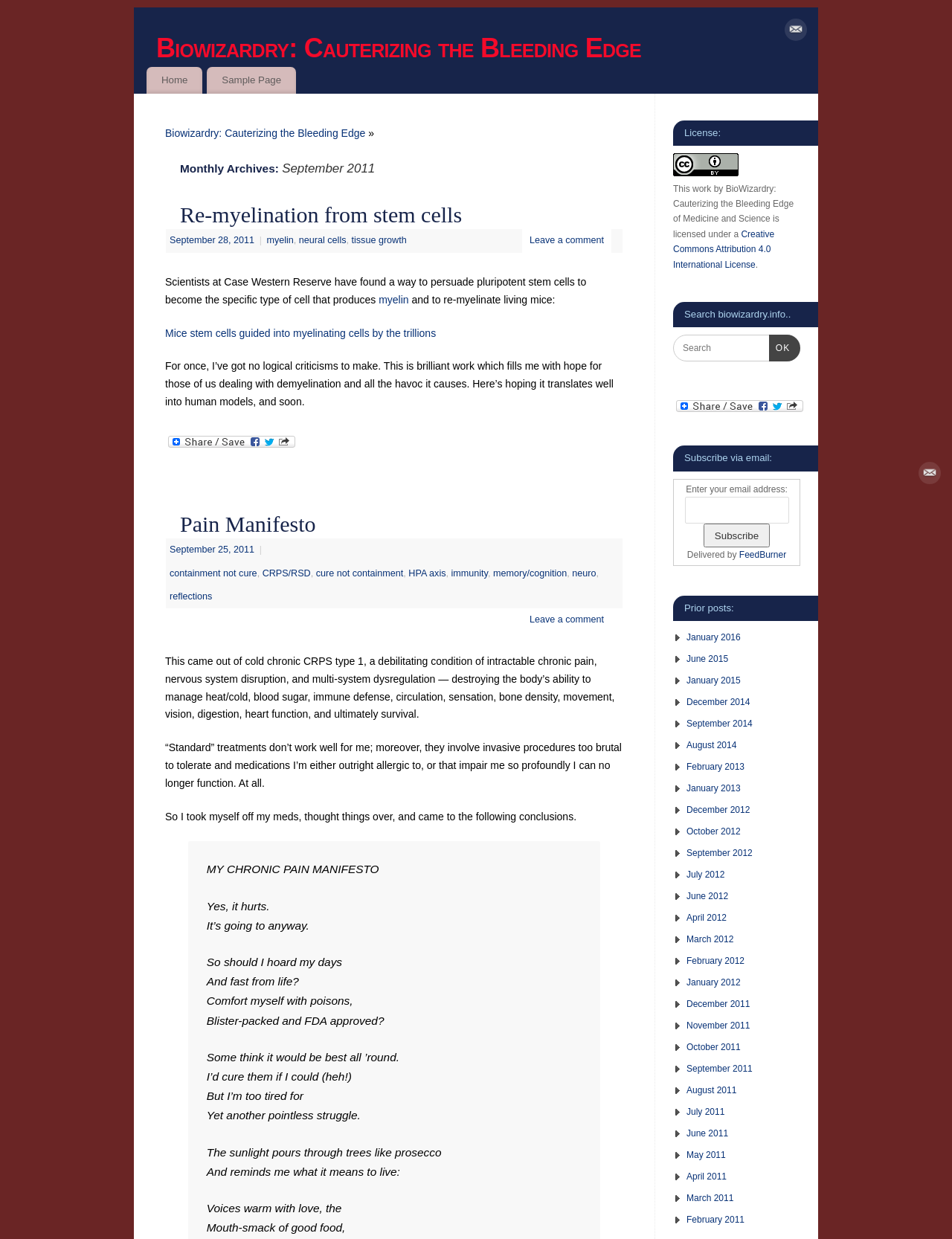Provide a brief response to the question below using a single word or phrase: 
What is the topic of the 'Pain Manifesto' article?

Chronic pain